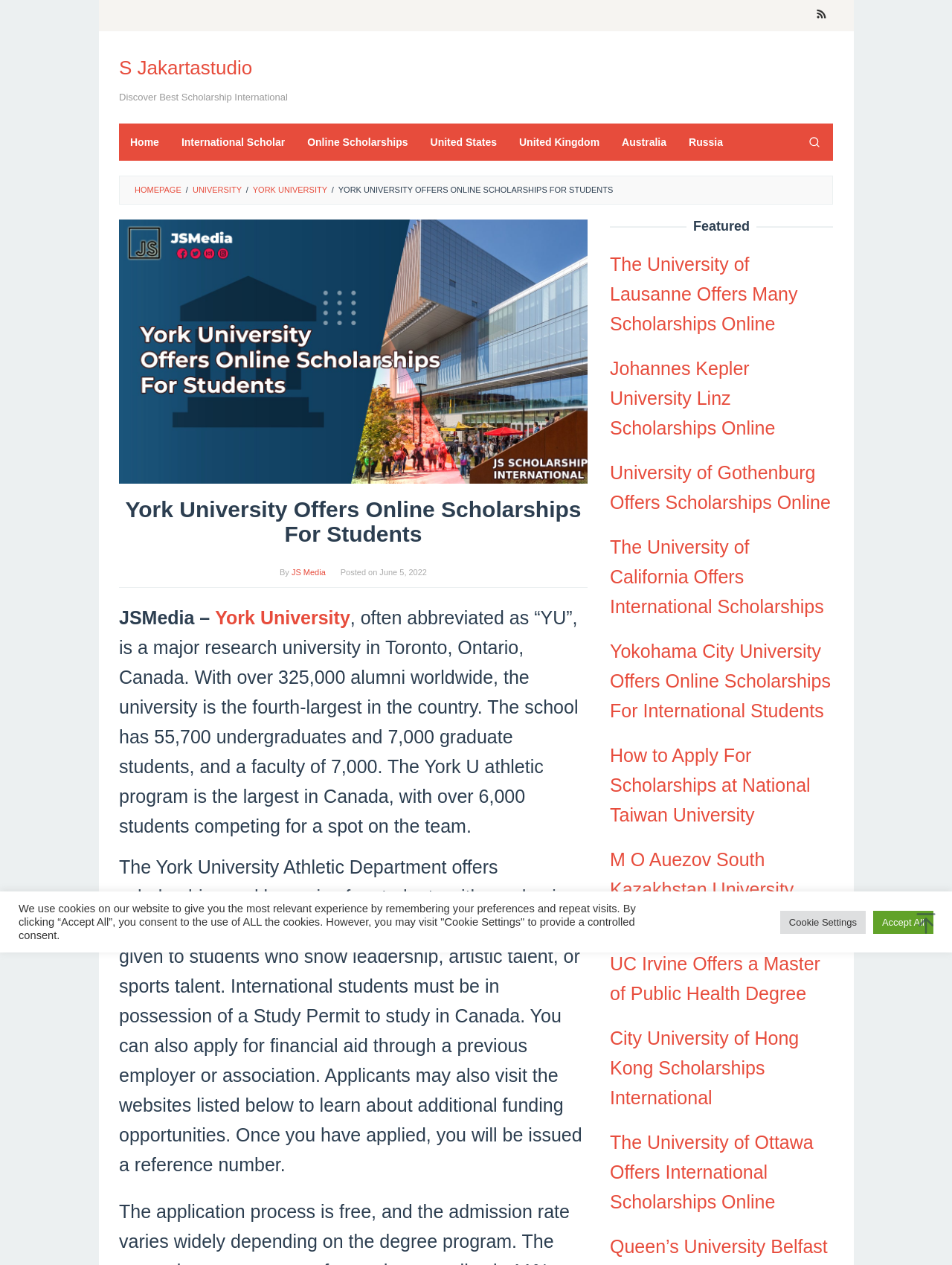Locate the bounding box coordinates of the clickable part needed for the task: "Explore featured scholarships".

[0.641, 0.174, 0.875, 0.185]